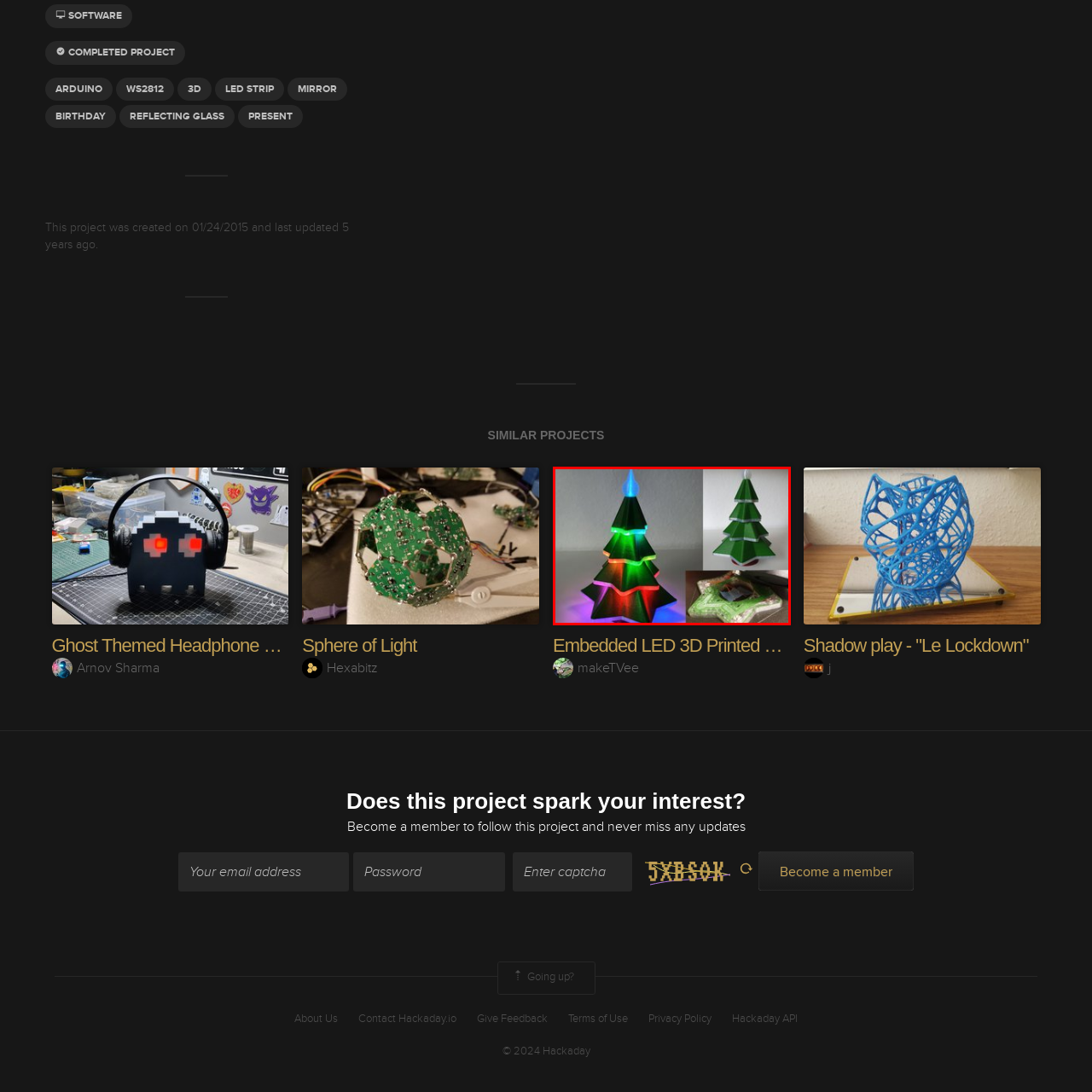Look closely at the zone within the orange frame and give a detailed answer to the following question, grounding your response on the visual details: 
What is the shape of the base of the right tree?

According to the caption, the right tree has a star-shaped base, which is a distinct feature of this tree's design.